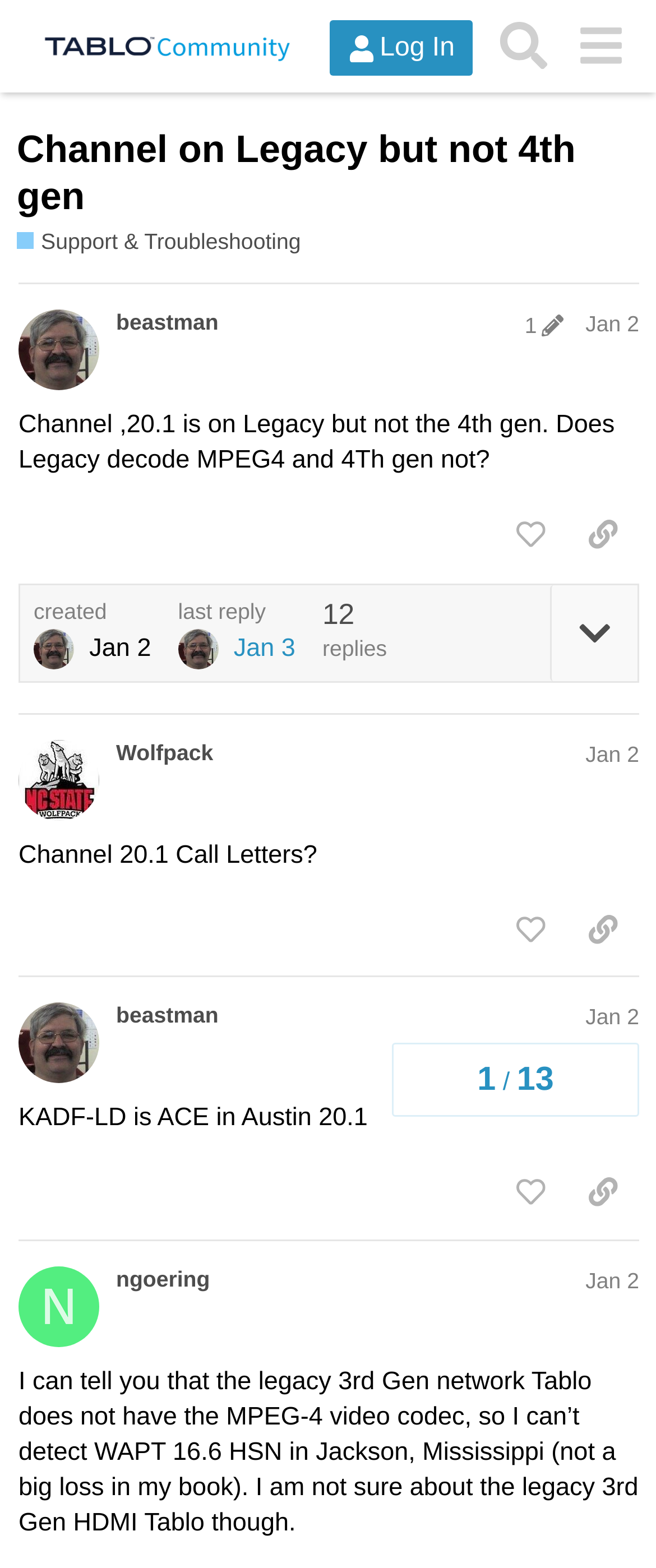Please find the bounding box coordinates of the element's region to be clicked to carry out this instruction: "Like a post".

[0.753, 0.321, 0.864, 0.362]